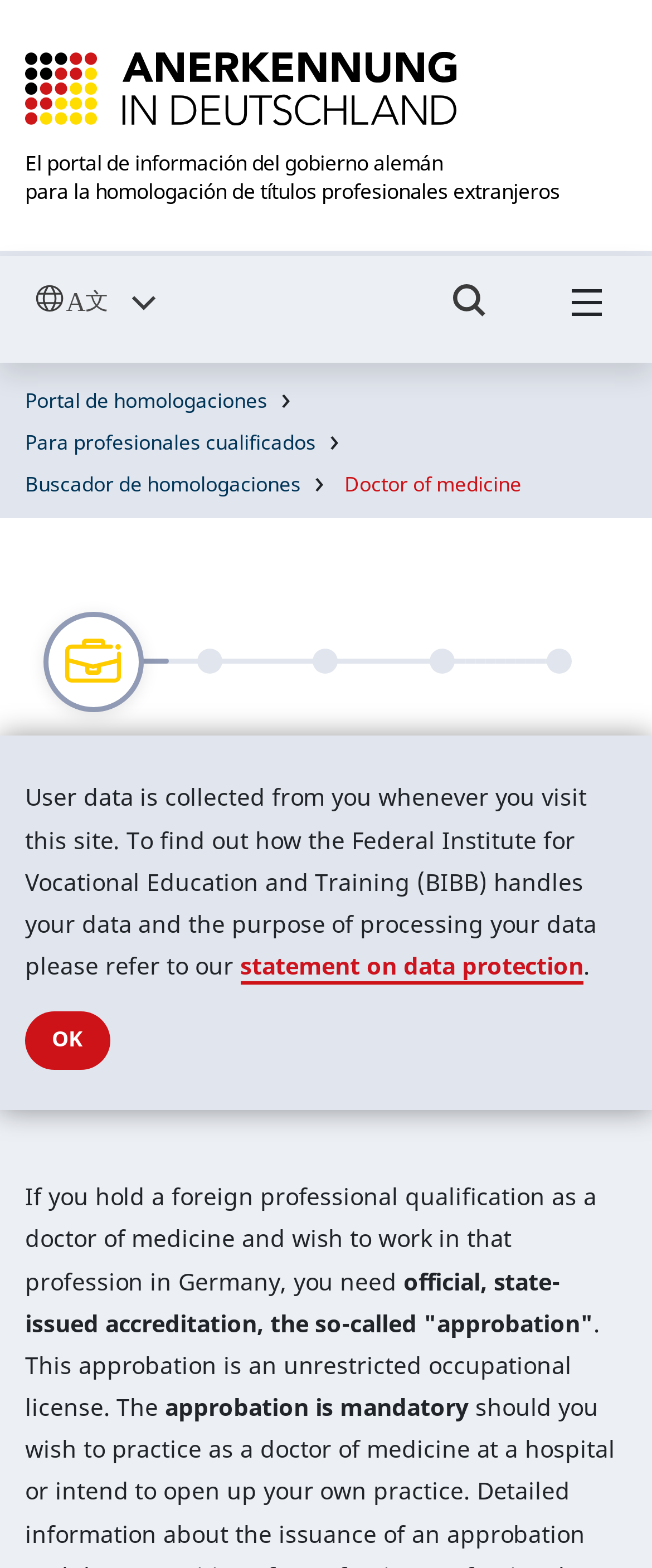What type of data is collected from users on this webpage?
Analyze the image and provide a thorough answer to the question.

According to the webpage, user data is collected from visitors, and the purpose of processing this data is explained in the statement on data protection.